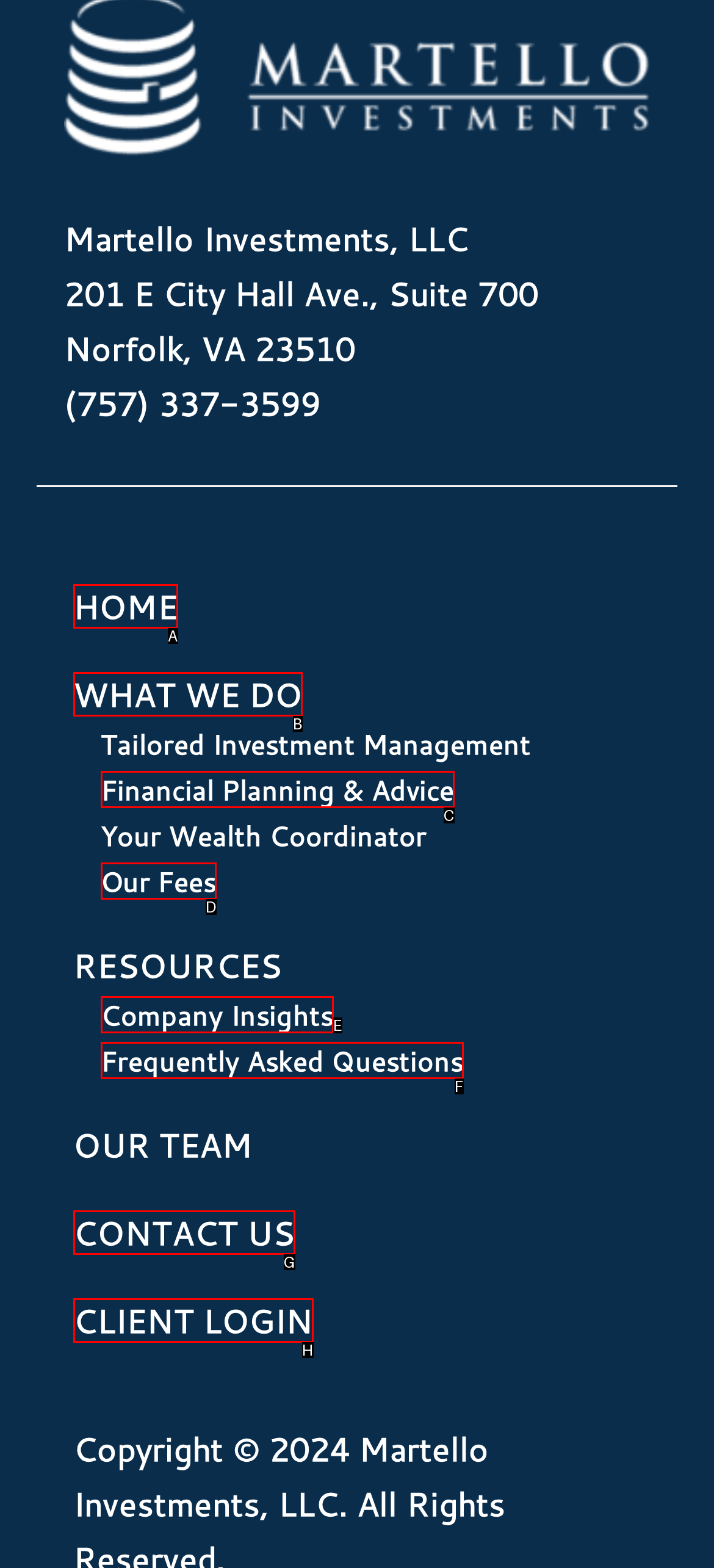From the options shown in the screenshot, tell me which lettered element I need to click to complete the task: contact us.

G